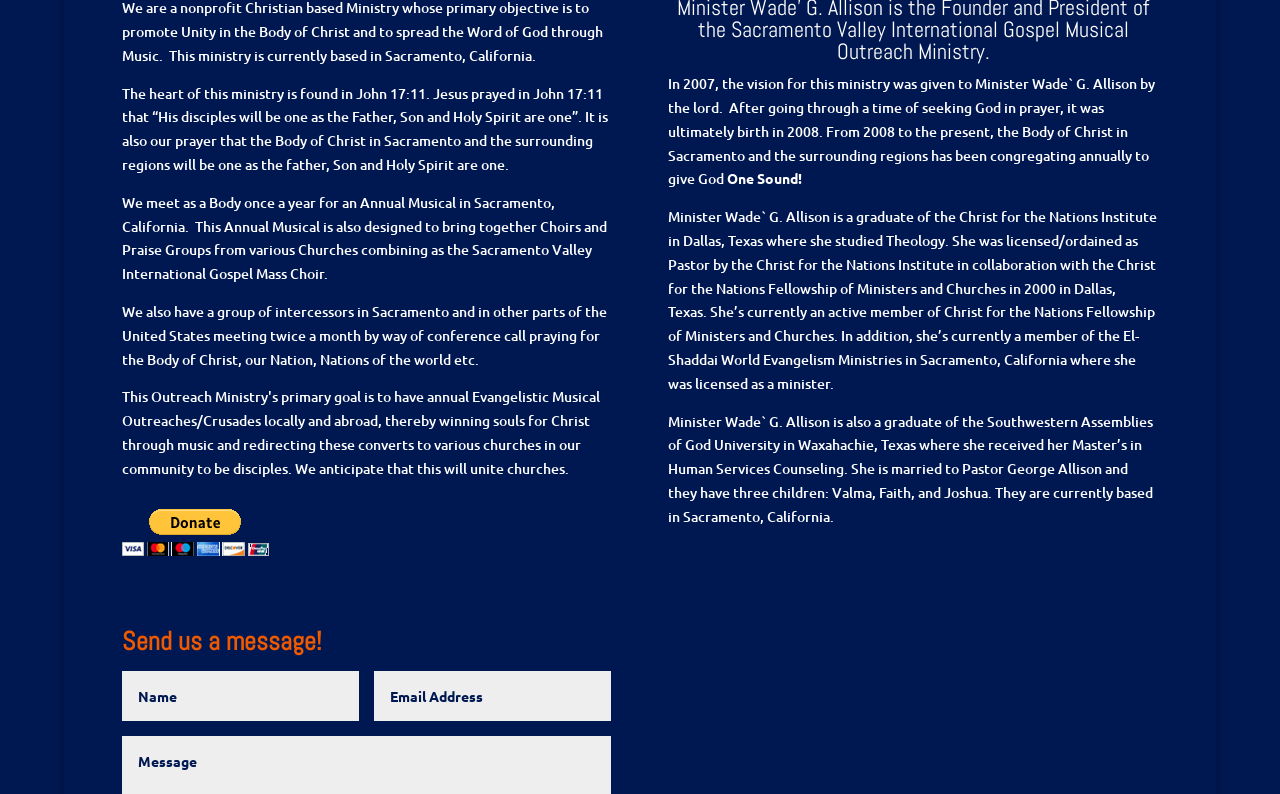Specify the bounding box coordinates of the area that needs to be clicked to achieve the following instruction: "Click the Submit button".

[0.395, 0.799, 0.478, 0.857]